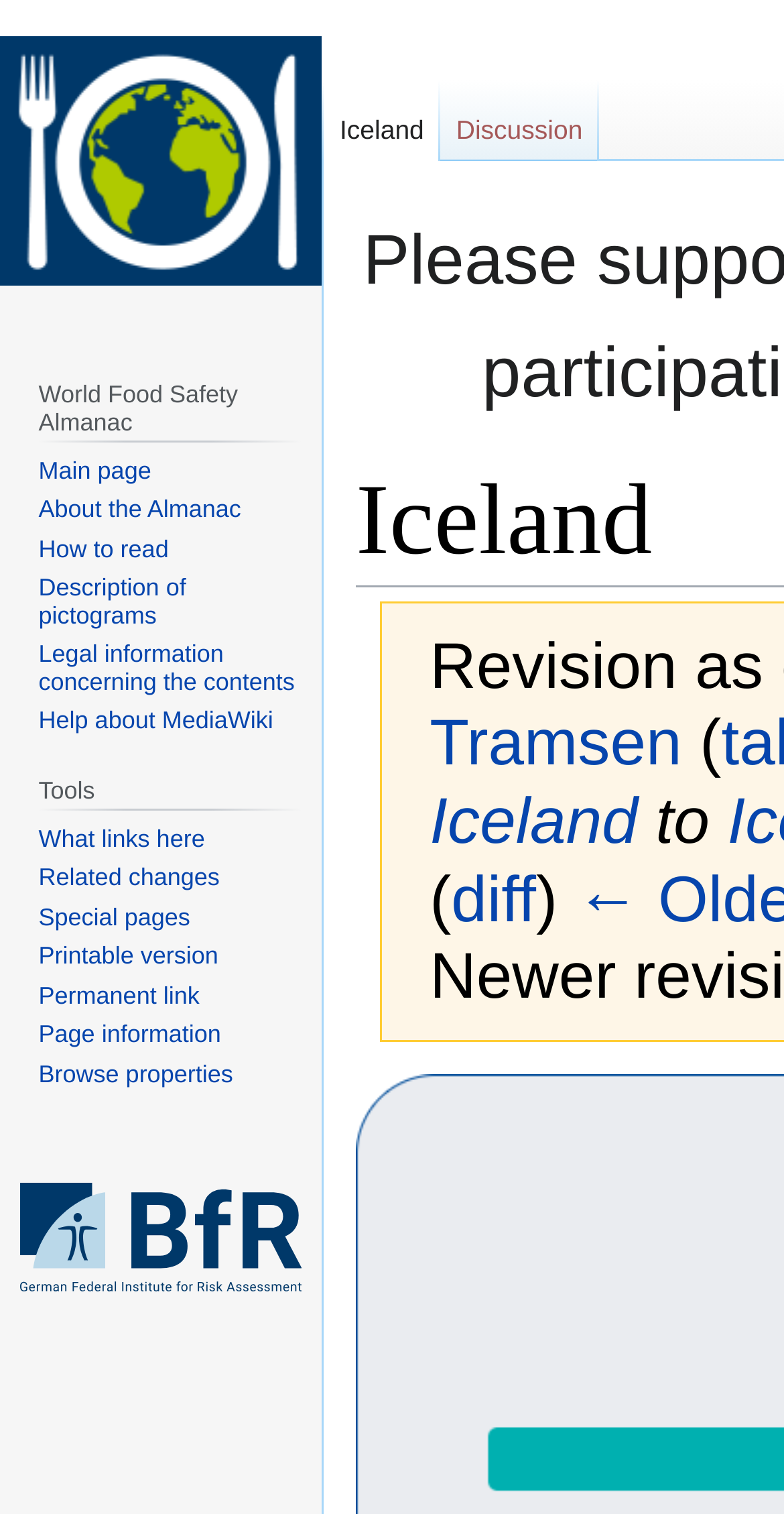Locate the bounding box coordinates of the UI element described by: "Browse properties". The bounding box coordinates should consist of four float numbers between 0 and 1, i.e., [left, top, right, bottom].

[0.049, 0.7, 0.297, 0.718]